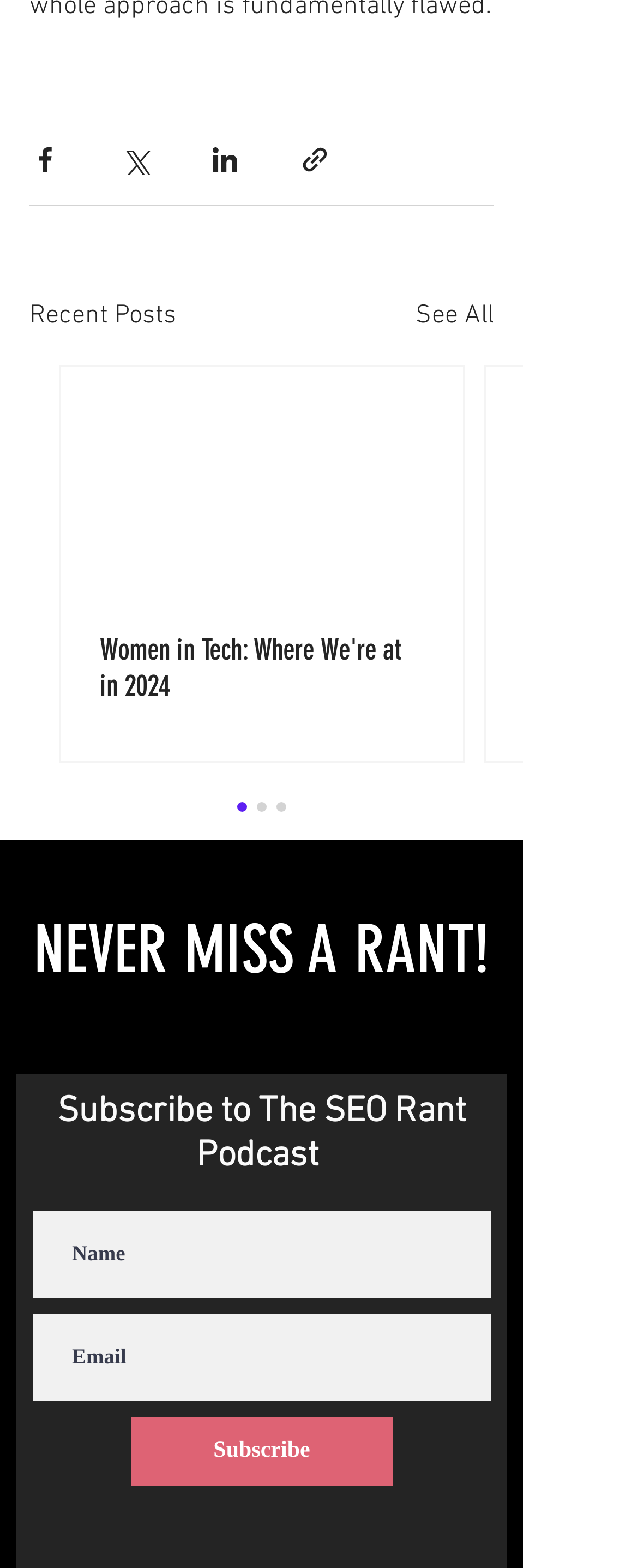Please identify the bounding box coordinates of the element's region that I should click in order to complete the following instruction: "Enter your name". The bounding box coordinates consist of four float numbers between 0 and 1, i.e., [left, top, right, bottom].

[0.051, 0.773, 0.769, 0.828]